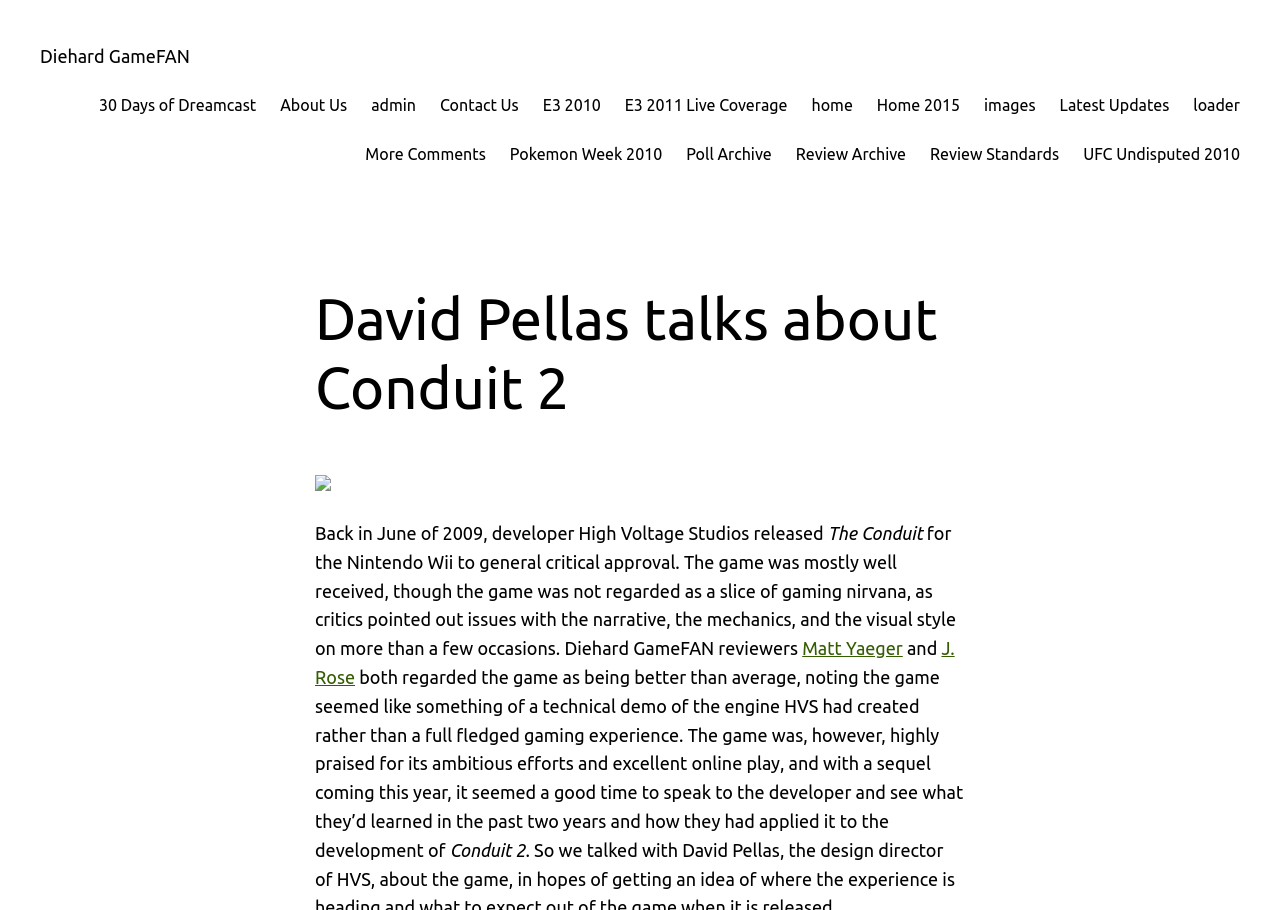How many links are there in the top navigation bar?
Make sure to answer the question with a detailed and comprehensive explanation.

I counted the number of links in the top navigation bar, which are 'Diehard GameFAN', '30 Days of Dreamcast', 'About Us', 'admin', 'Contact Us', 'E3 2010', 'E3 2011 Live Coverage', 'home', 'Home 2015', 'images', and 'Latest Updates', and determined that there are 11 links in the top navigation bar.